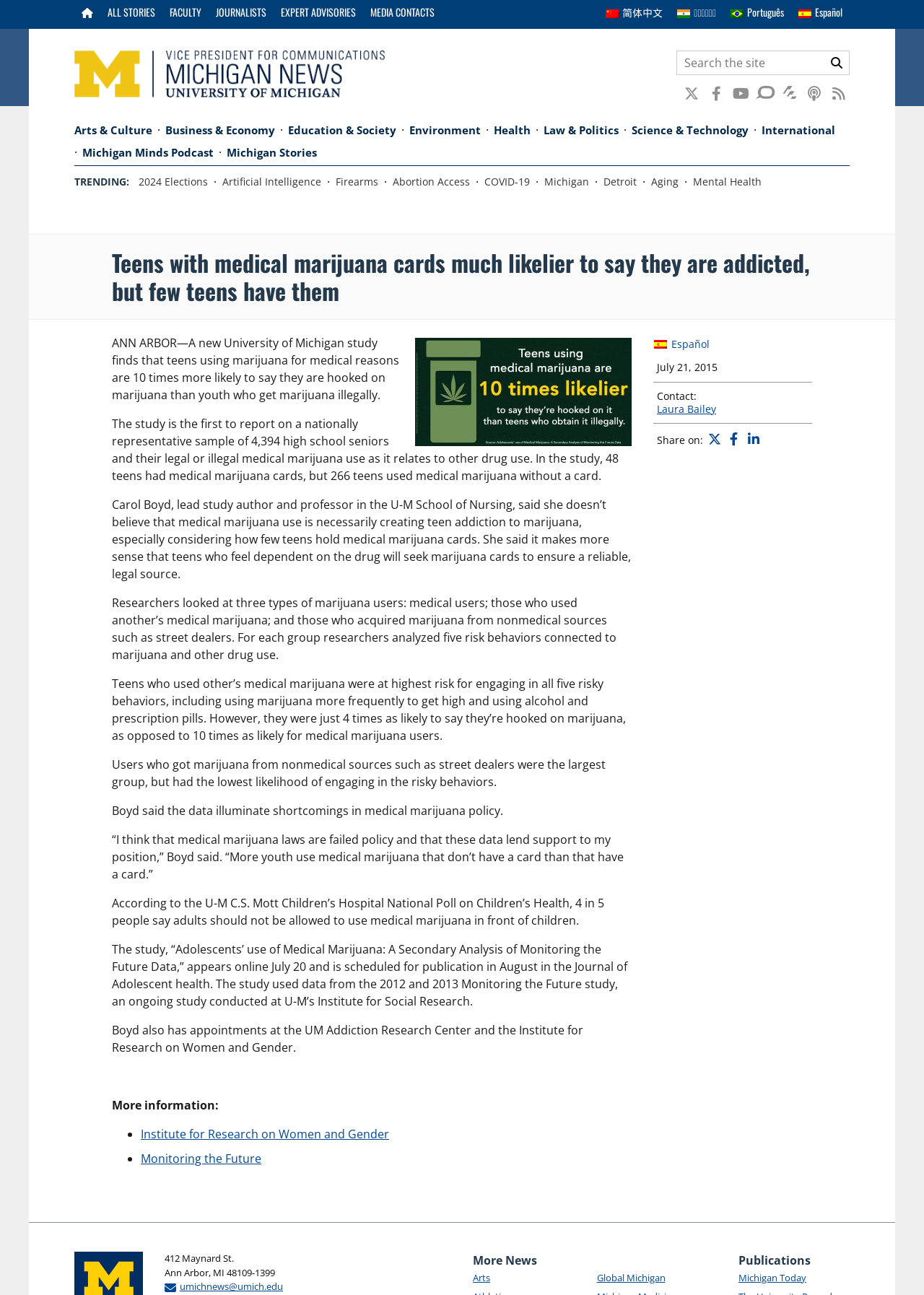Answer the following query with a single word or phrase:
What is the name of the professor mentioned in the article?

Carol Boyd